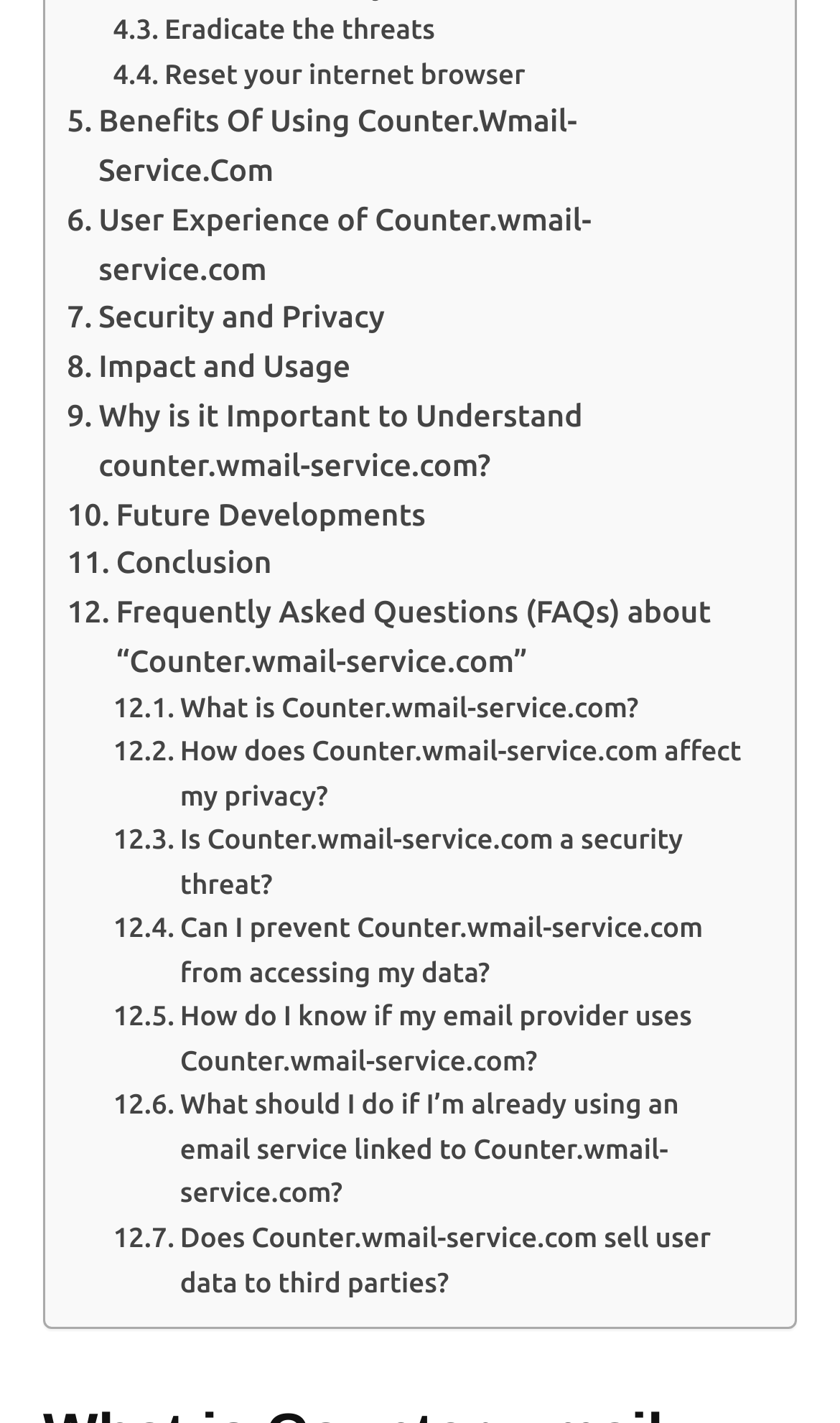Can you provide the bounding box coordinates for the element that should be clicked to implement the instruction: "Understand how Counter.Wmail-Service.Com affects your privacy"?

[0.134, 0.514, 0.895, 0.576]